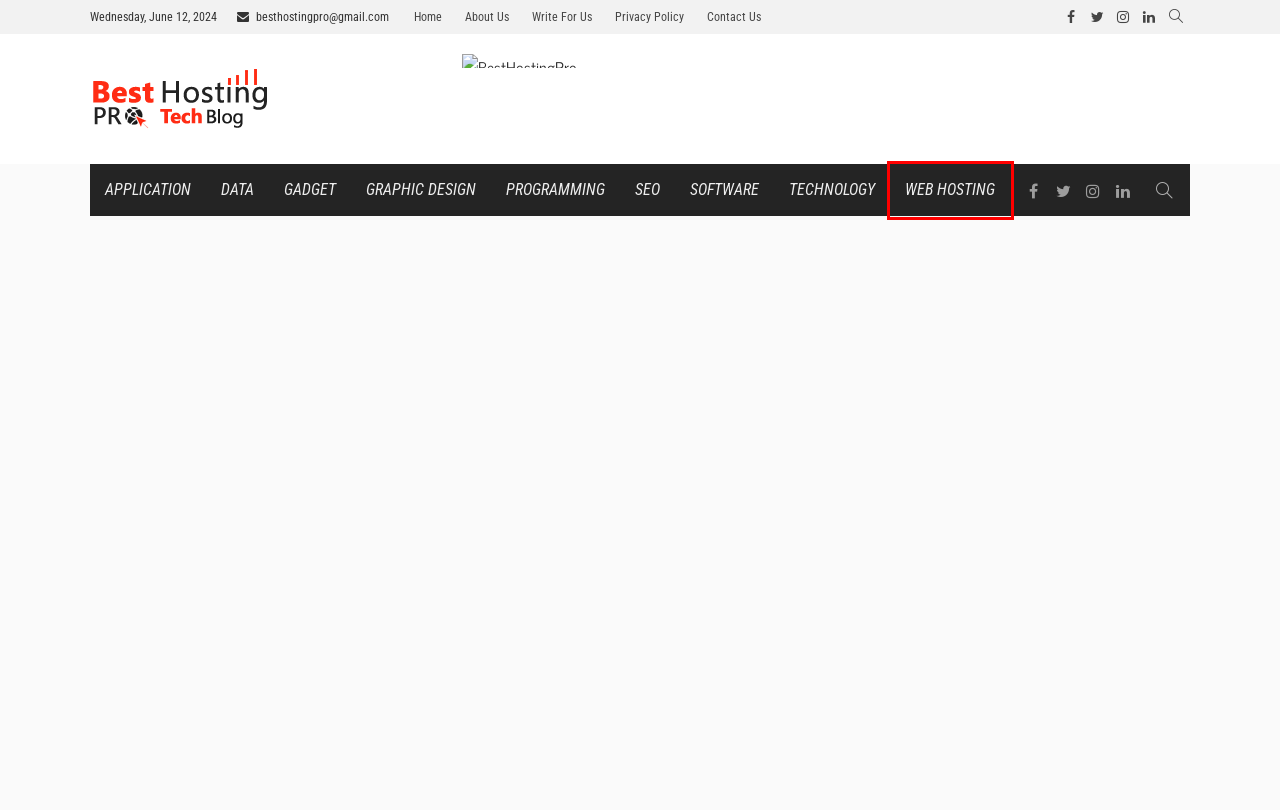Consider the screenshot of a webpage with a red bounding box around an element. Select the webpage description that best corresponds to the new page after clicking the element inside the red bounding box. Here are the candidates:
A. Buy a domain name - Register cheap domain names from $0.99 - Namecheap
B. Application Archives - BestHostingPro
C. Web Hosting Archives - BestHostingPro
D. Technology Archives - BestHostingPro
E. Programming Archives - BestHostingPro
F. SEO Archives - BestHostingPro
G. 领英企业服务
H. Software Archives - BestHostingPro

C